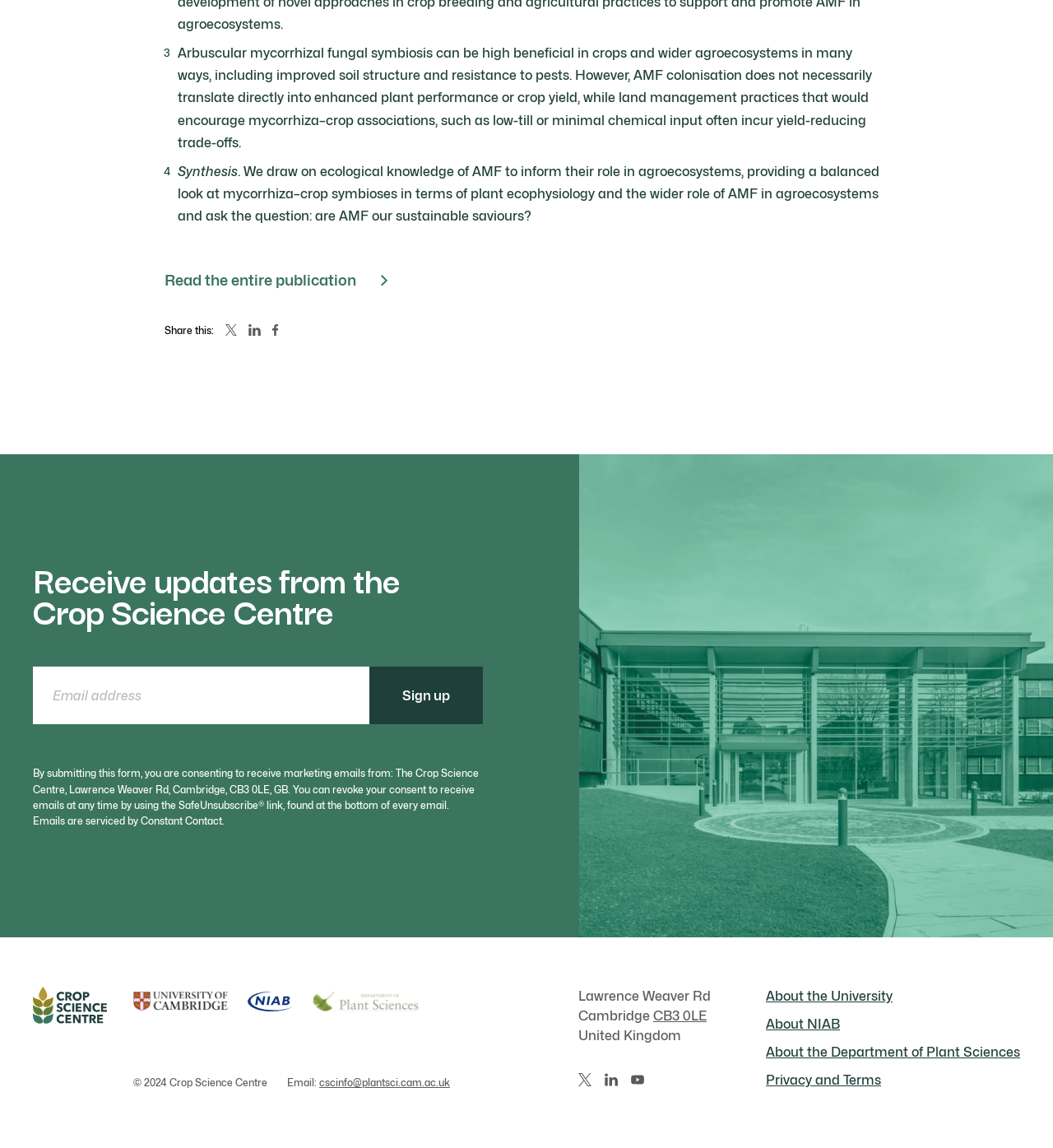Provide the bounding box coordinates of the UI element that matches the description: "Read the entire publication".

[0.156, 0.234, 0.372, 0.253]